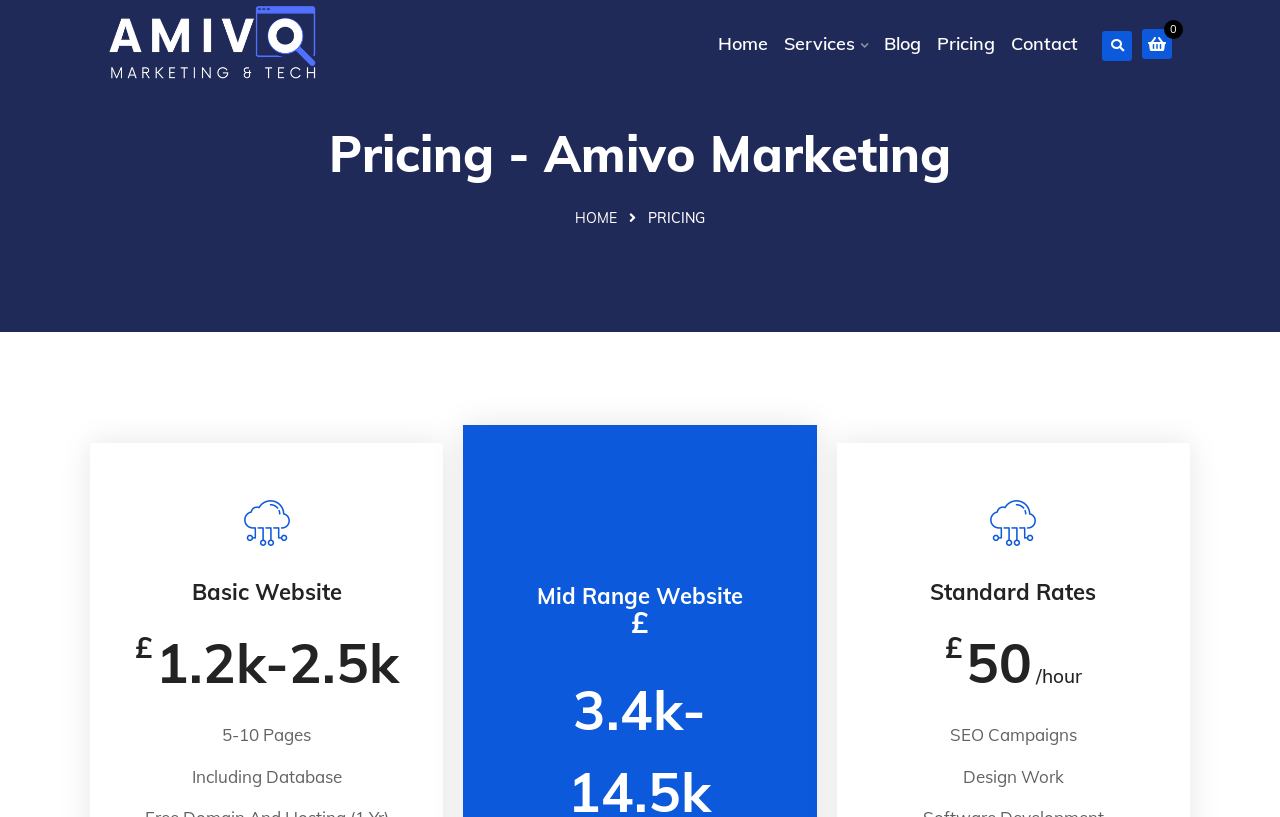Find and indicate the bounding box coordinates of the region you should select to follow the given instruction: "Read the previous post".

None